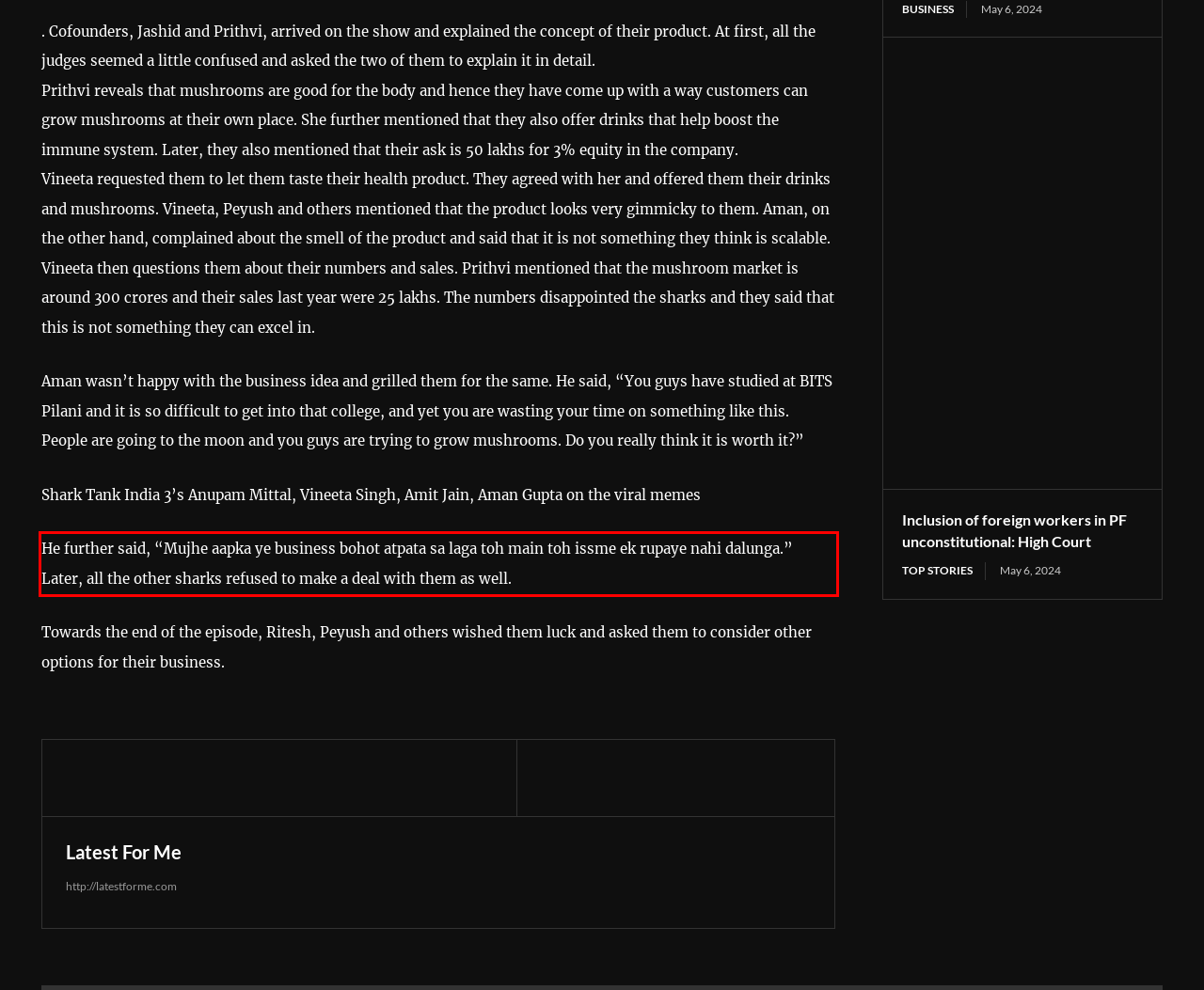Please use OCR to extract the text content from the red bounding box in the provided webpage screenshot.

He further said, “Mujhe aapka ye business bohot atpata sa laga toh main toh issme ek rupaye nahi dalunga.” Later, all the other sharks refused to make a deal with them as well.